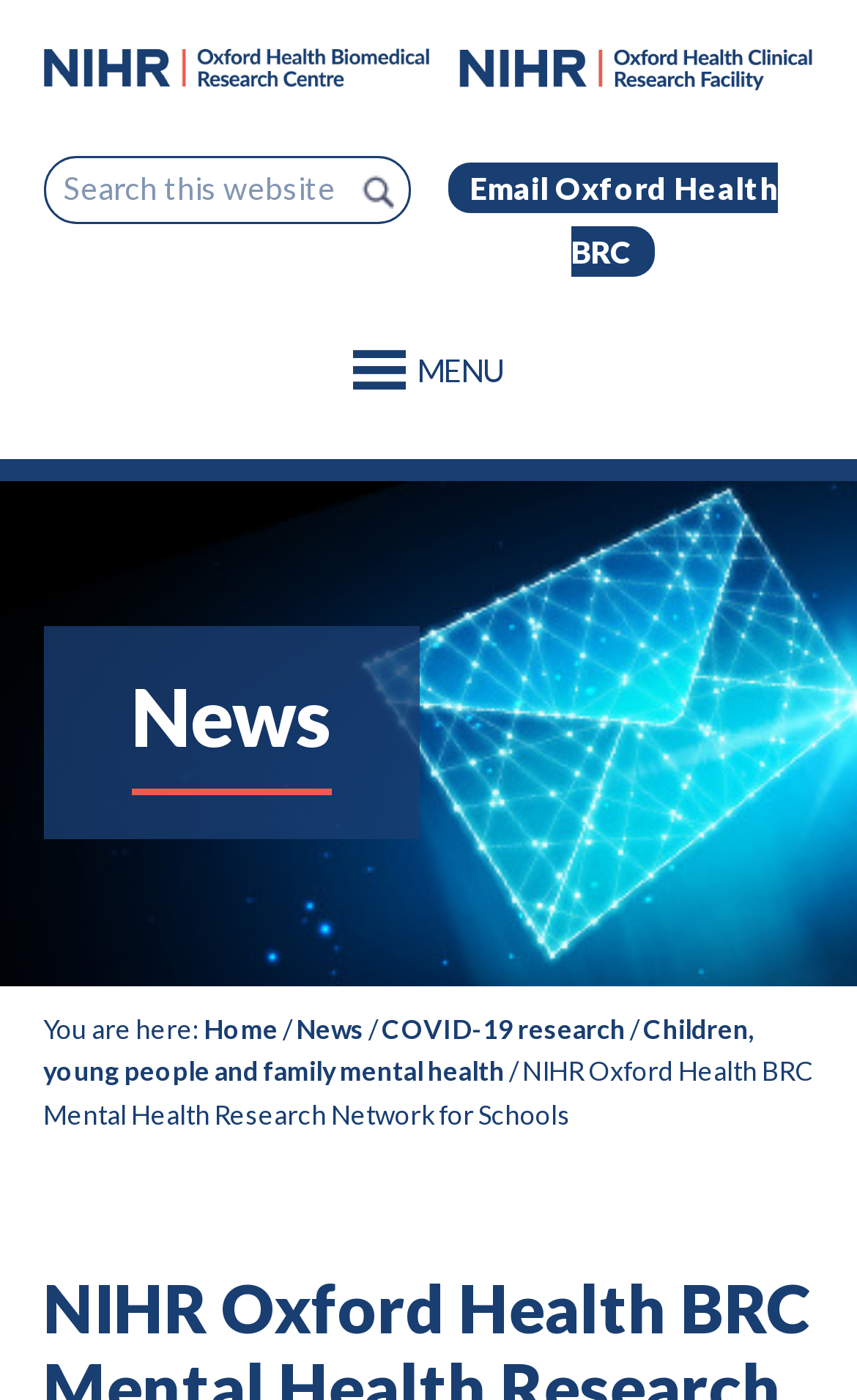Determine the bounding box for the described UI element: "COVID-19 research".

[0.445, 0.723, 0.729, 0.746]